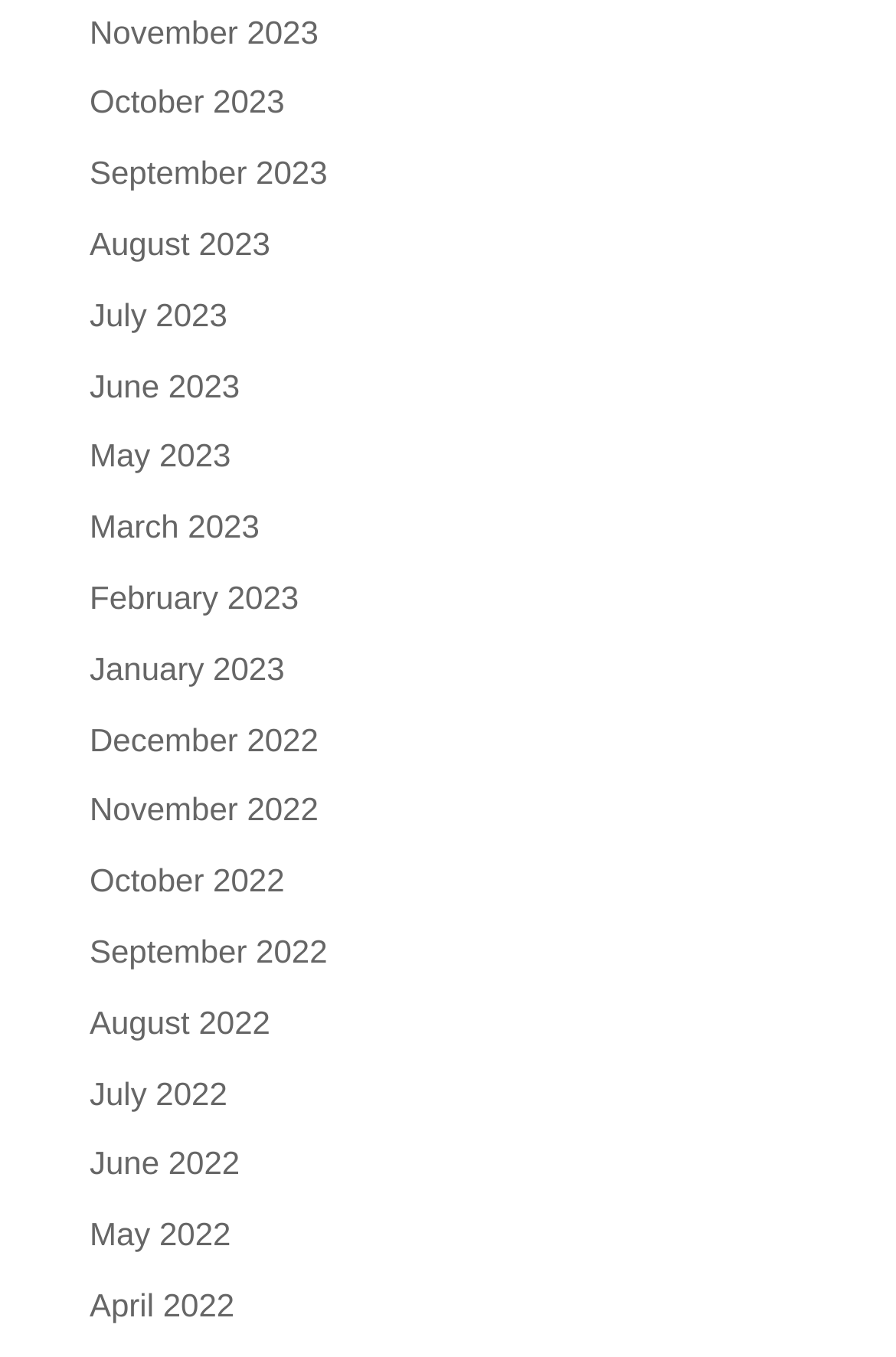Identify the bounding box of the UI element described as follows: "January 2023". Provide the coordinates as four float numbers in the range of 0 to 1 [left, top, right, bottom].

[0.1, 0.479, 0.318, 0.506]